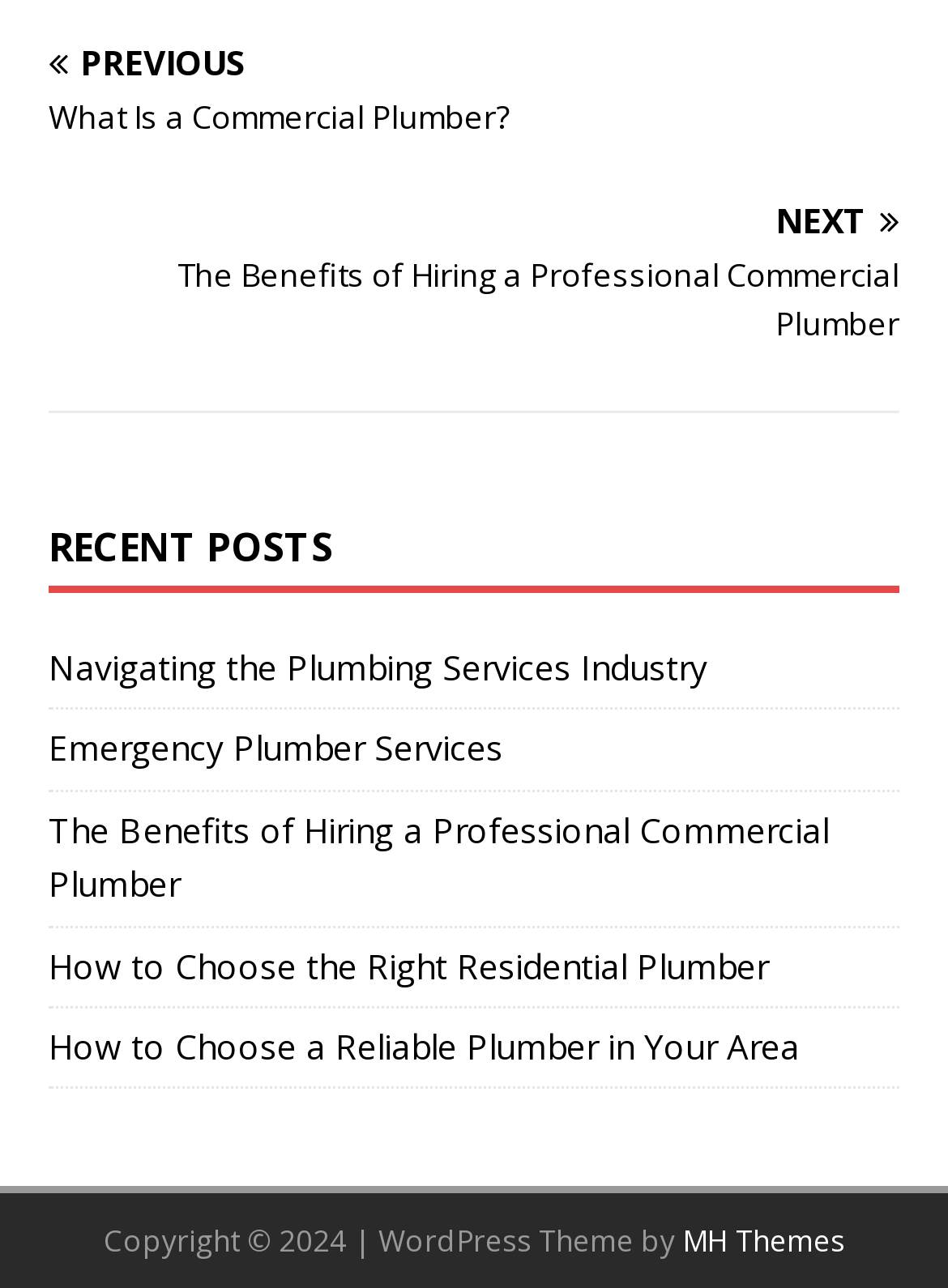Locate the bounding box of the UI element described by: "MH Themes" in the given webpage screenshot.

[0.719, 0.948, 0.891, 0.98]